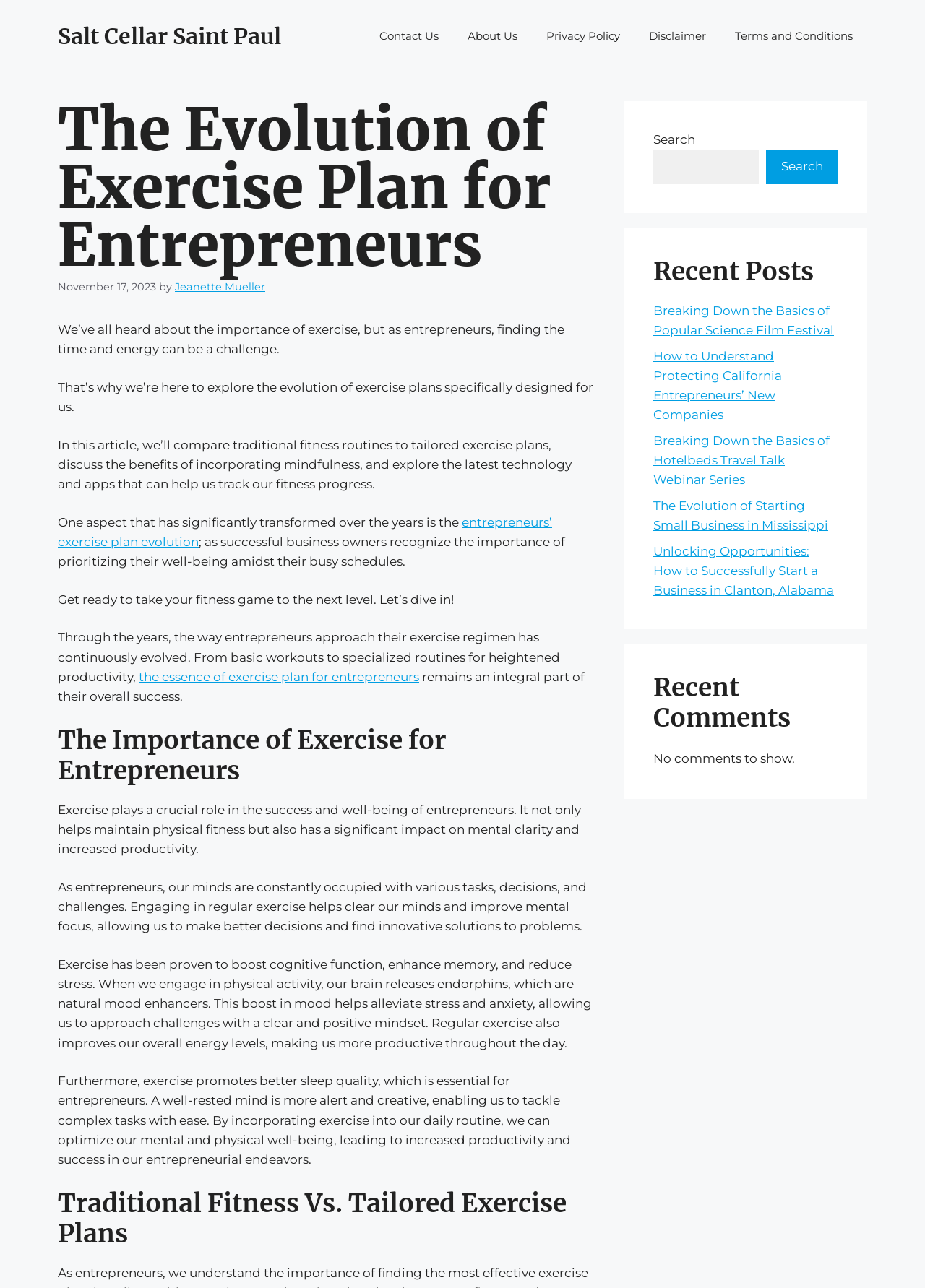Please identify the bounding box coordinates of the region to click in order to complete the task: "Click the 'Contact Us' link". The coordinates must be four float numbers between 0 and 1, specified as [left, top, right, bottom].

[0.395, 0.011, 0.49, 0.045]